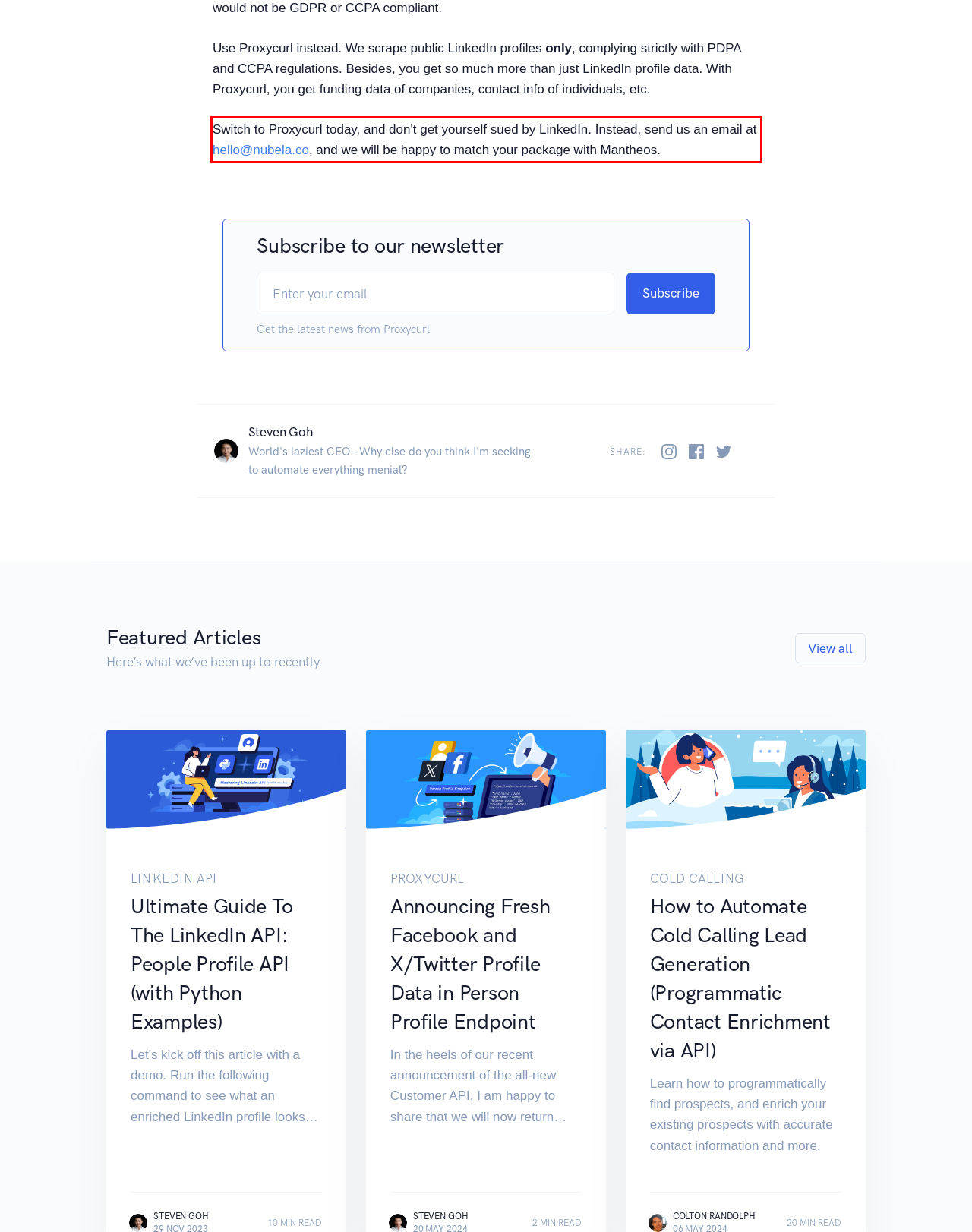Within the screenshot of the webpage, locate the red bounding box and use OCR to identify and provide the text content inside it.

Switch to Proxycurl today, and don't get yourself sued by LinkedIn. Instead, send us an email at hello@nubela.co, and we will be happy to match your package with Mantheos.